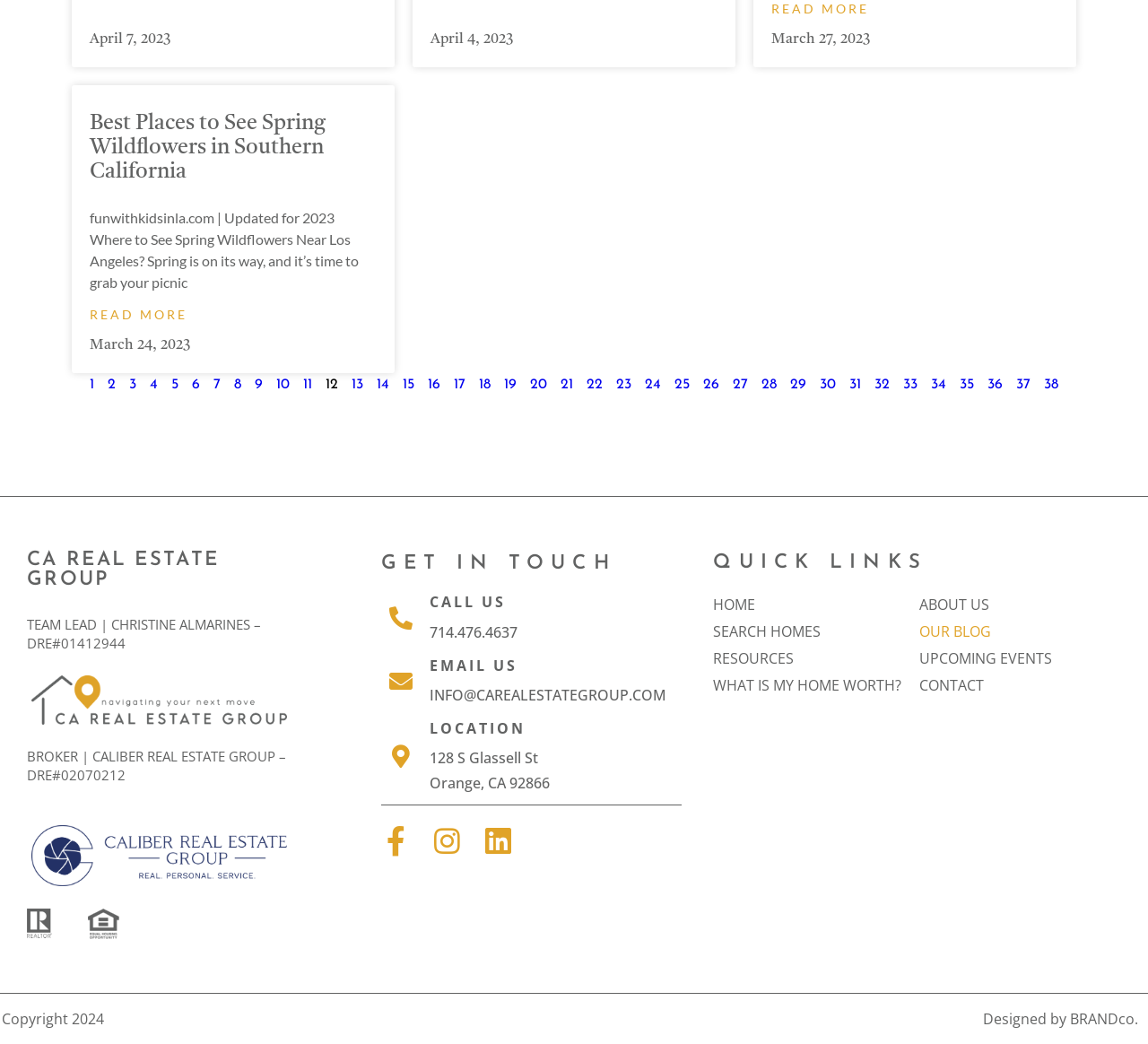How many social media links are there at the bottom of the webpage?
Based on the image, answer the question with a single word or brief phrase.

3